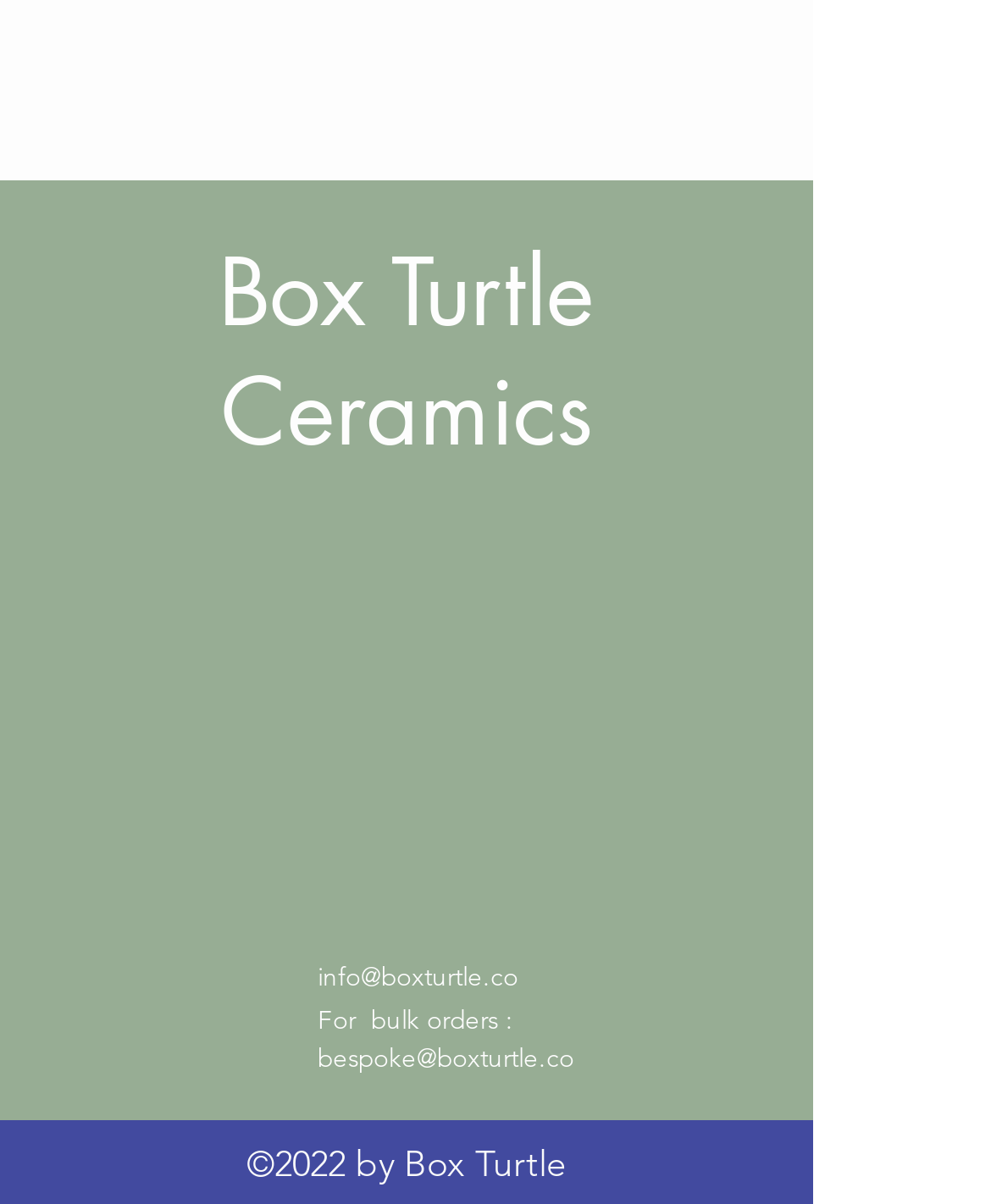What is the company's Instagram handle?
Give a detailed and exhaustive answer to the question.

I looked at the social media links section and found a link to Instagram, but it does not provide the company's Instagram handle.